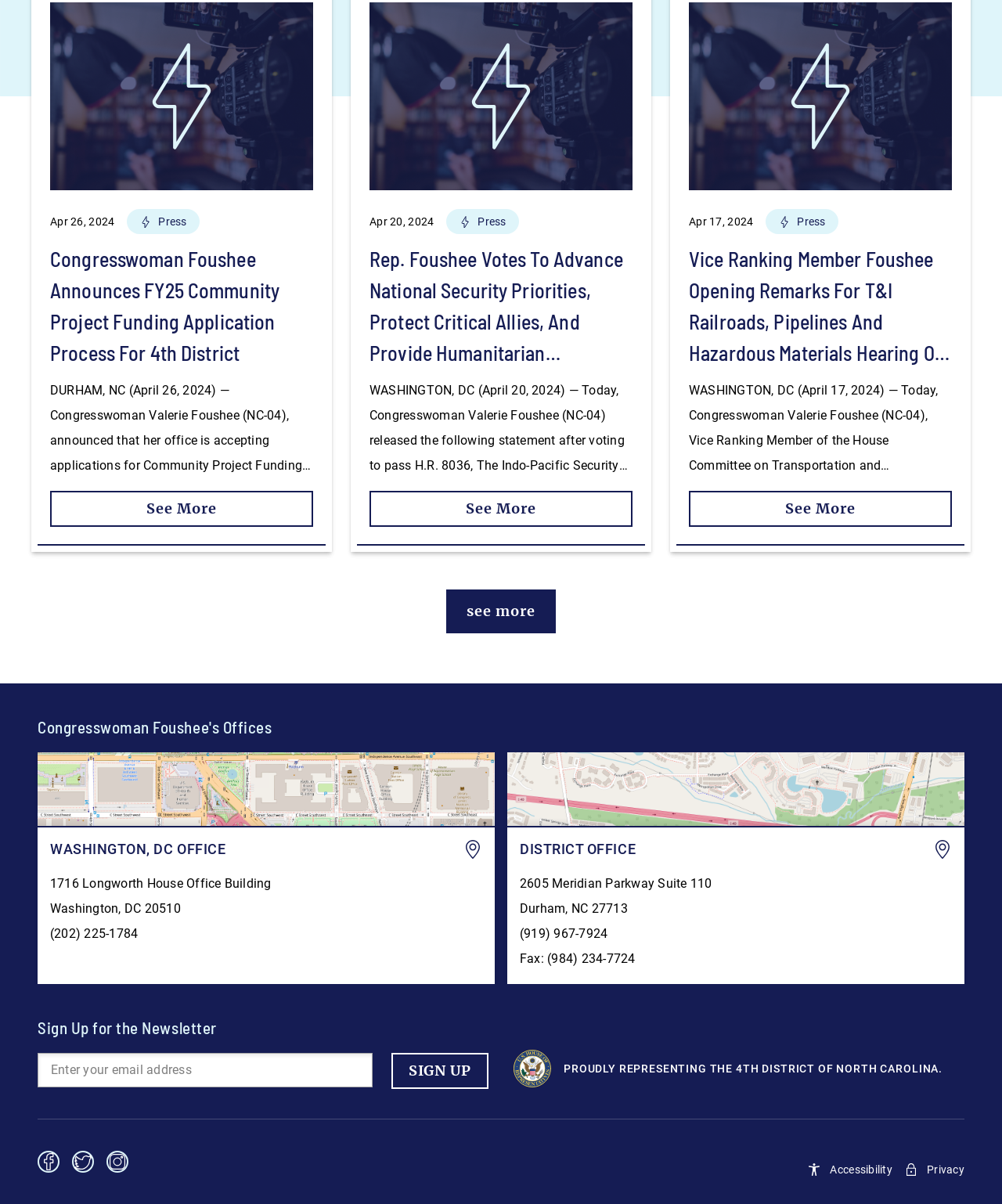What social media platforms does Congresswoman Foushee have?
Refer to the image and provide a one-word or short phrase answer.

Facebook, Twitter, Instagram